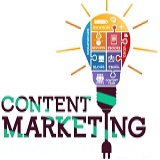What is the purpose of content marketing?
Look at the image and construct a detailed response to the question.

The image effectively encapsulates the essence of leveraging creative content to engage audiences and drive results in an increasingly digital world. This suggests that the purpose of content marketing is to engage with the target audience and ultimately drive results for businesses.